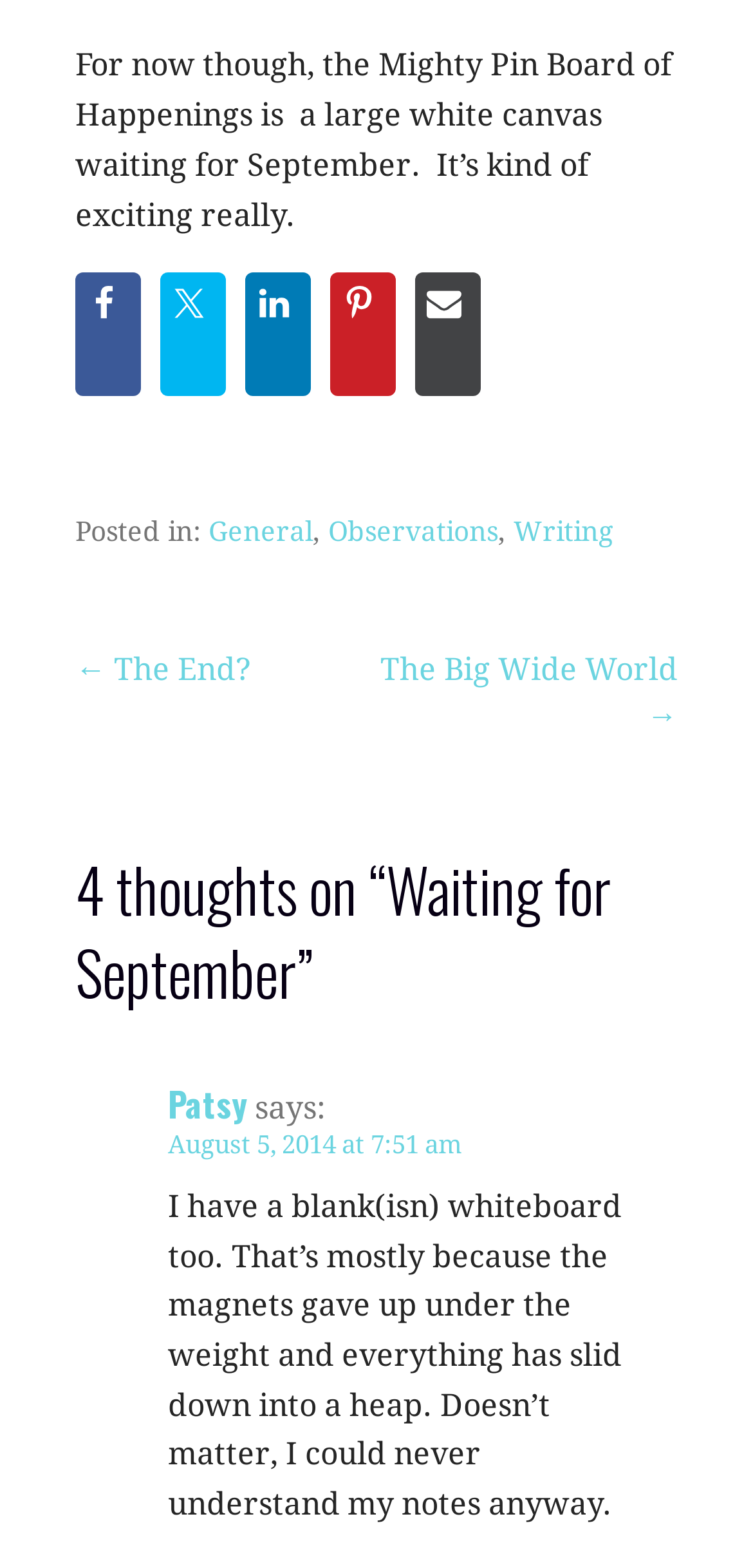Find the bounding box coordinates for the element described here: "← The End?".

[0.1, 0.415, 0.333, 0.438]